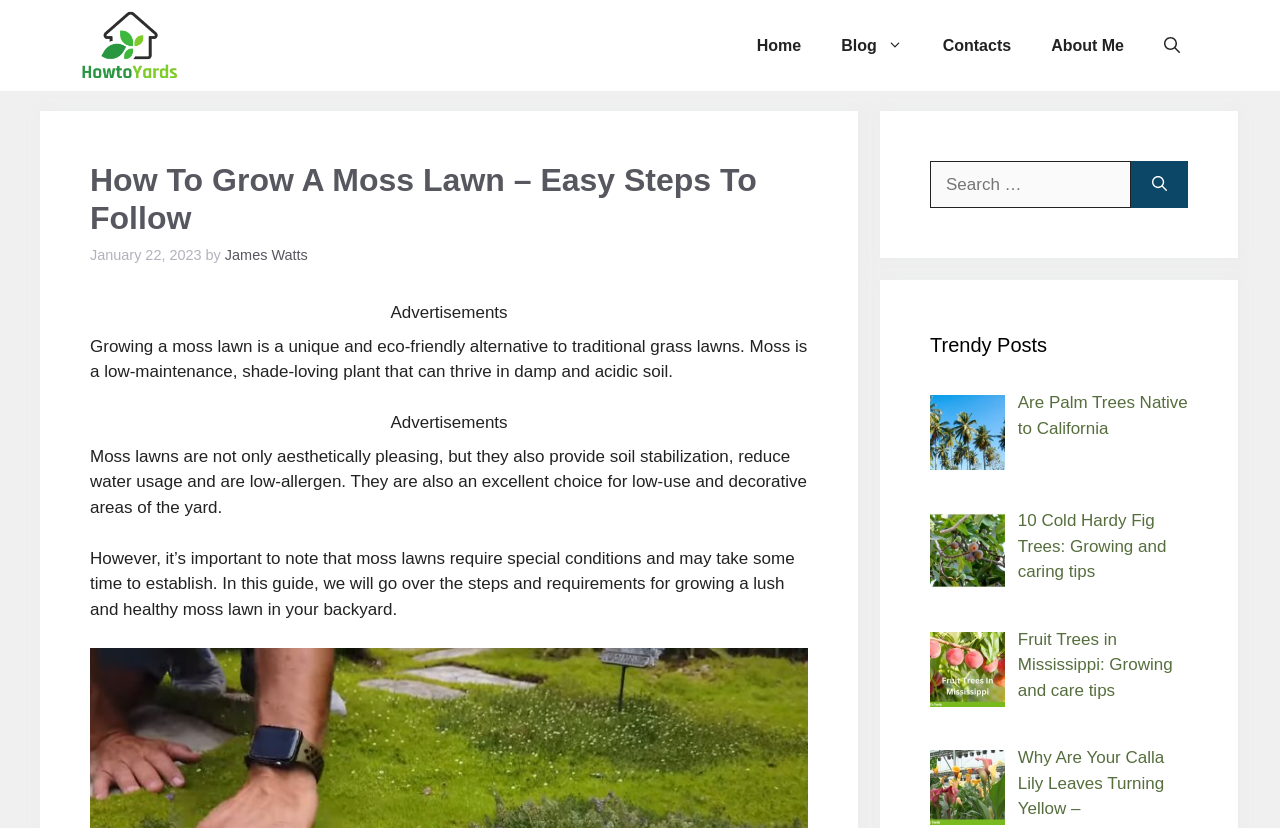Determine the bounding box coordinates of the element that should be clicked to execute the following command: "View the 'Trendy Posts'".

[0.727, 0.399, 0.928, 0.435]